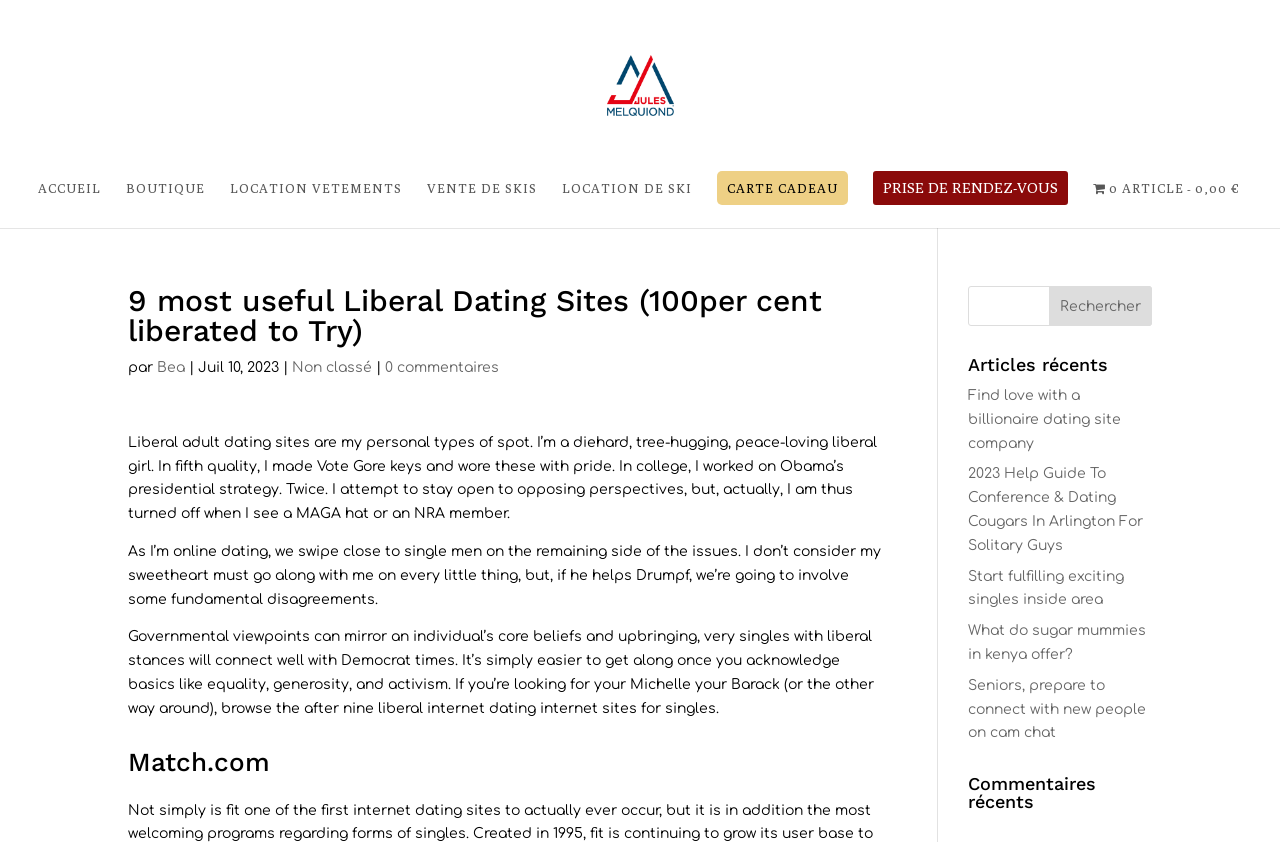What is the purpose of the search bar?
Please provide a single word or phrase based on the screenshot.

To search the website